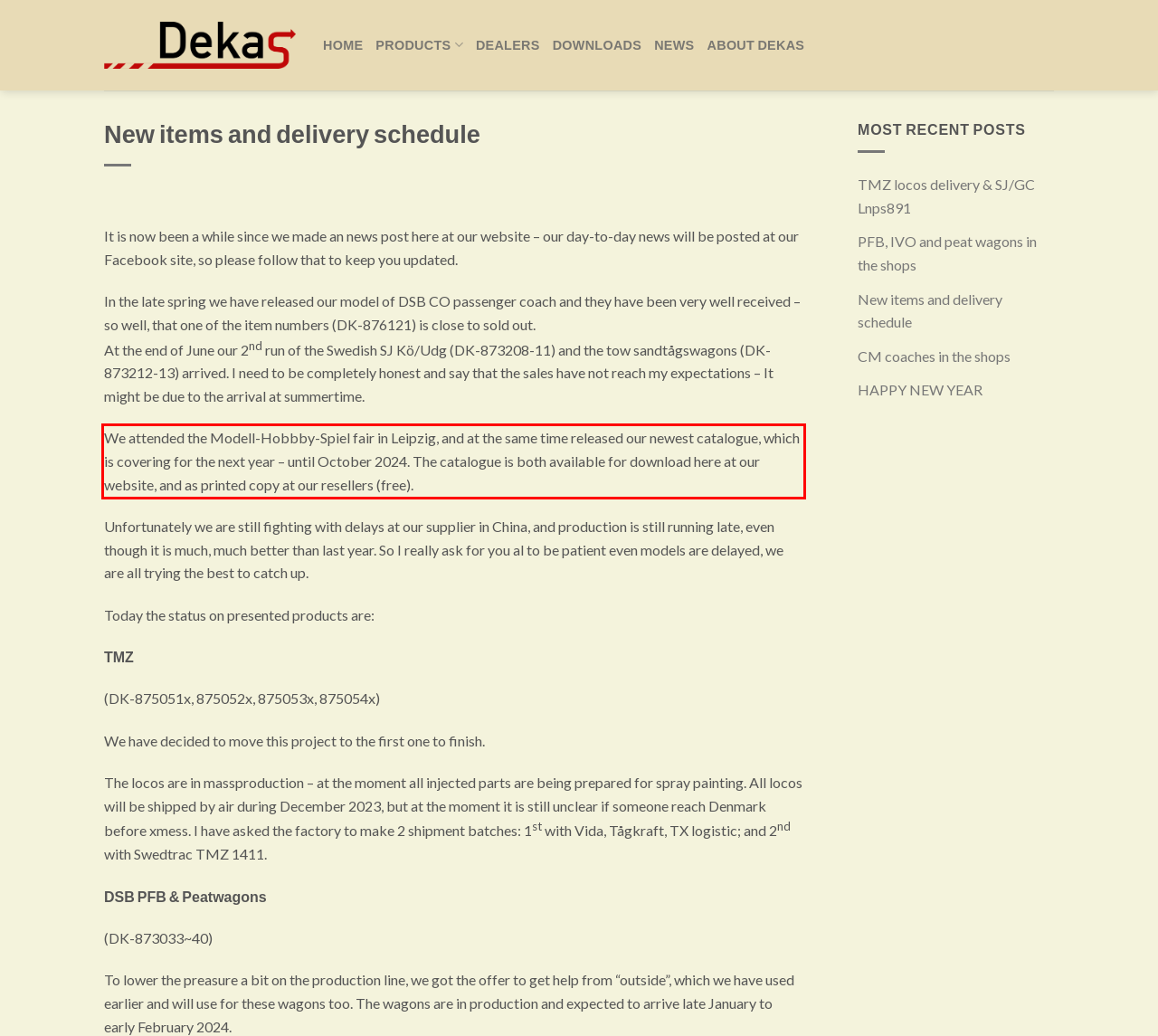There is a UI element on the webpage screenshot marked by a red bounding box. Extract and generate the text content from within this red box.

We attended the Modell-Hobbby-Spiel fair in Leipzig, and at the same time released our newest catalogue, which is covering for the next year – until October 2024. The catalogue is both available for download here at our website, and as printed copy at our resellers (free).